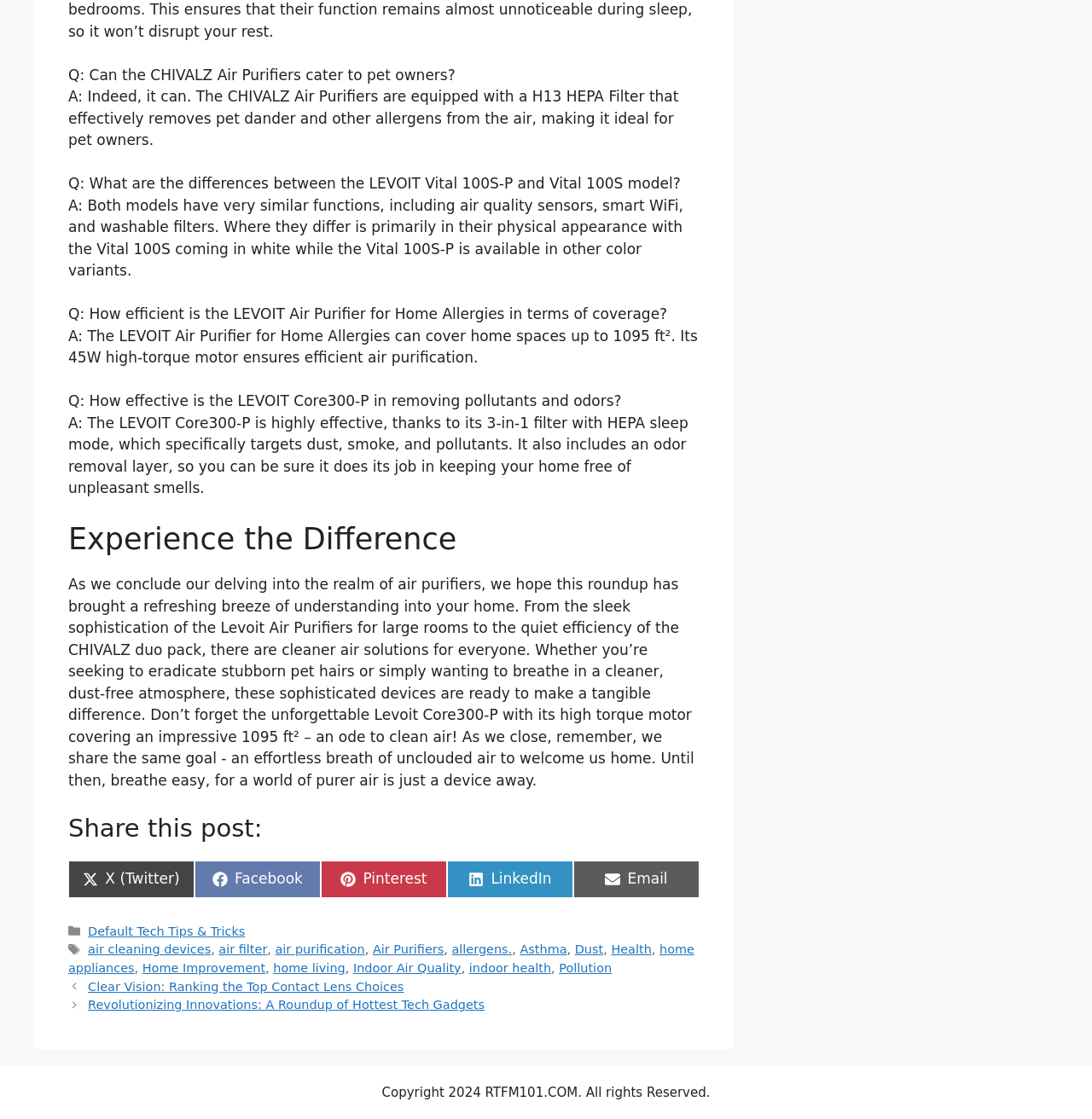Could you please study the image and provide a detailed answer to the question:
What is the name of the air purifier model that comes in different color variants?

According to the Q&A section, the Vital 100S-P model is available in different color variants, whereas the Vital 100S model comes in white.